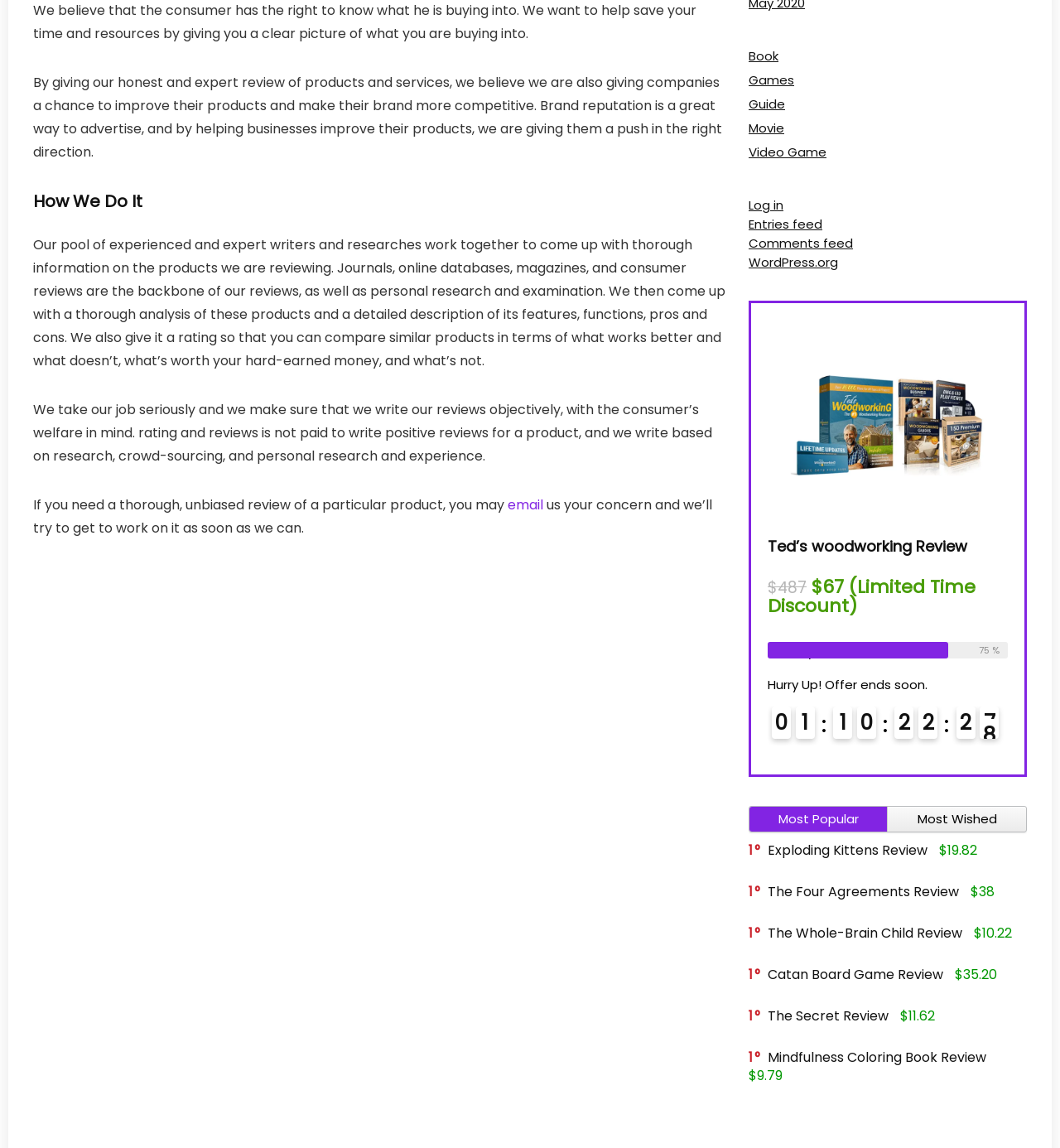Find the bounding box coordinates for the HTML element described as: "GeneratePress". The coordinates should consist of four float values between 0 and 1, i.e., [left, top, right, bottom].

None